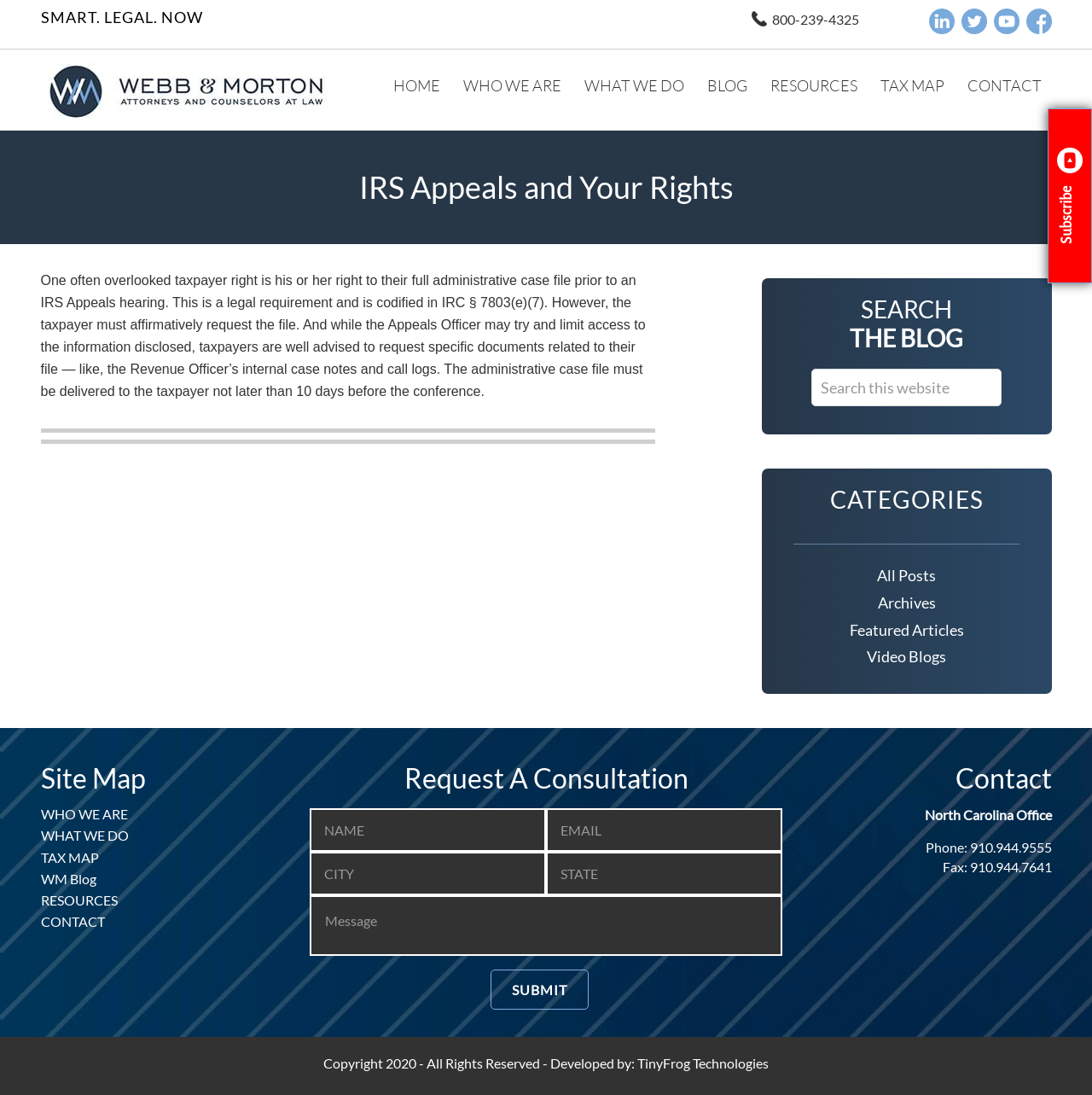Provide the bounding box coordinates of the HTML element described by the text: "parent_node: City name="input_3.3" placeholder="City"". The coordinates should be in the format [left, top, right, bottom] with values between 0 and 1.

[0.284, 0.778, 0.5, 0.818]